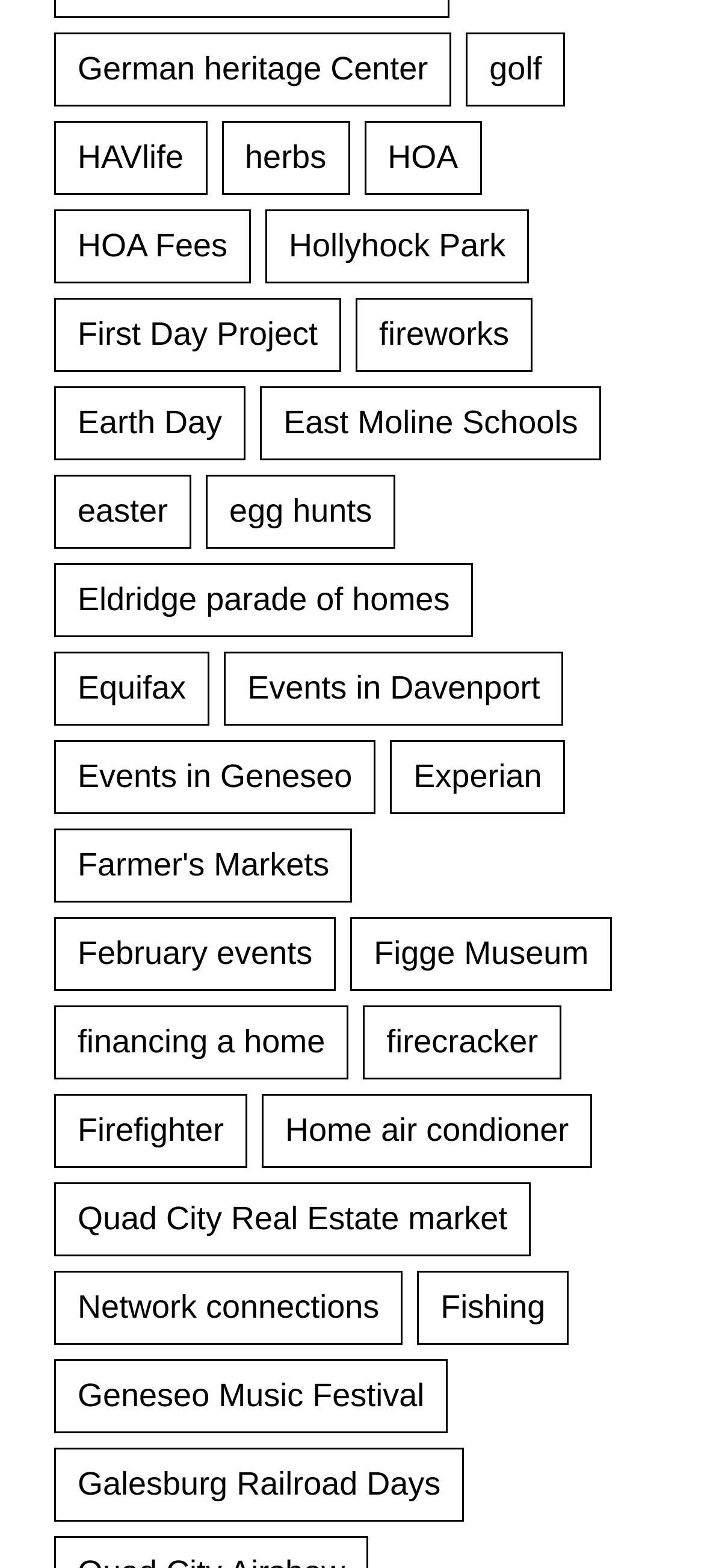Highlight the bounding box coordinates of the region I should click on to meet the following instruction: "Visit the German heritage Center".

[0.077, 0.02, 0.641, 0.068]